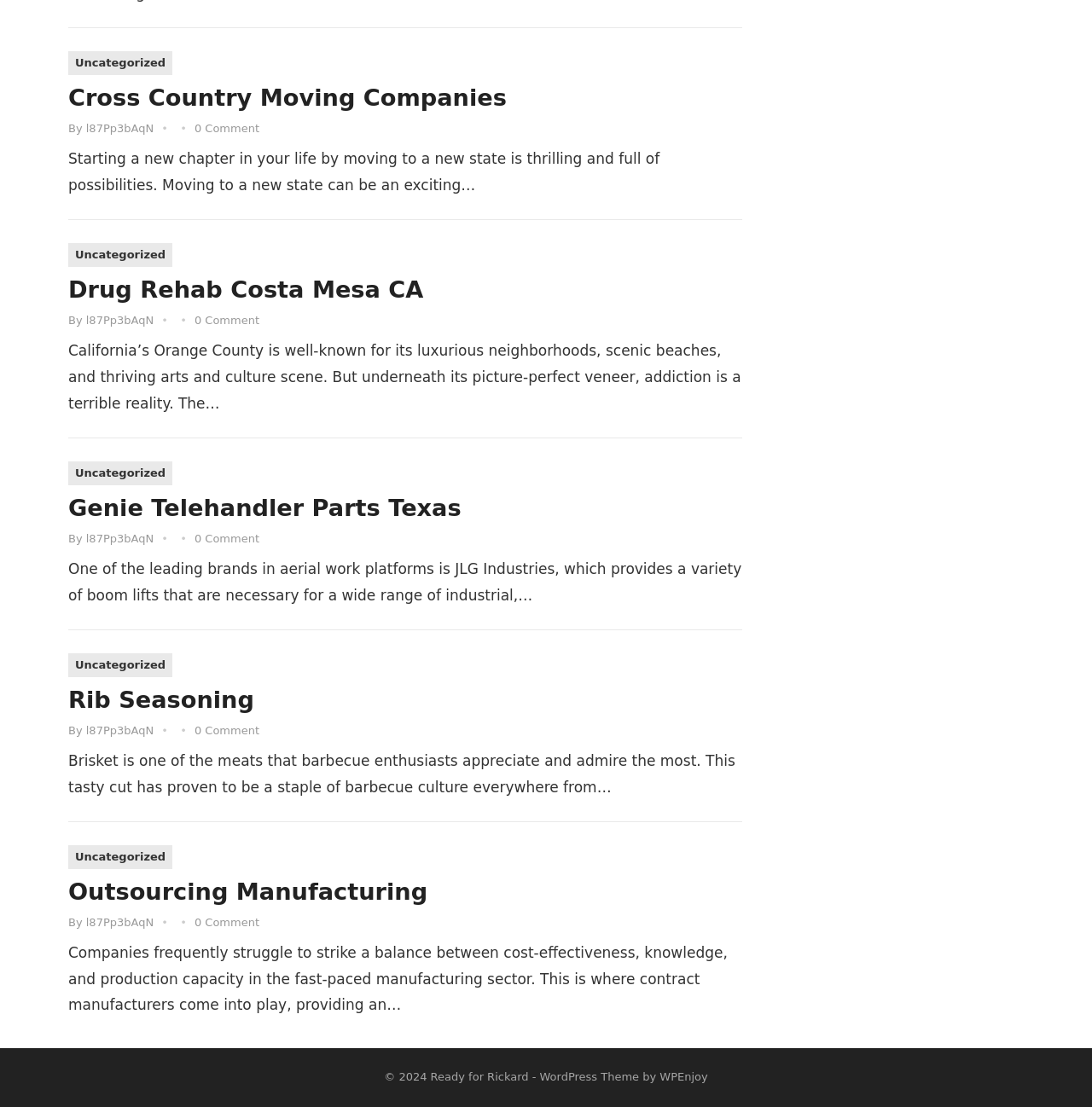Locate the bounding box coordinates of the clickable part needed for the task: "Explore Rib Seasoning".

[0.062, 0.62, 0.68, 0.646]